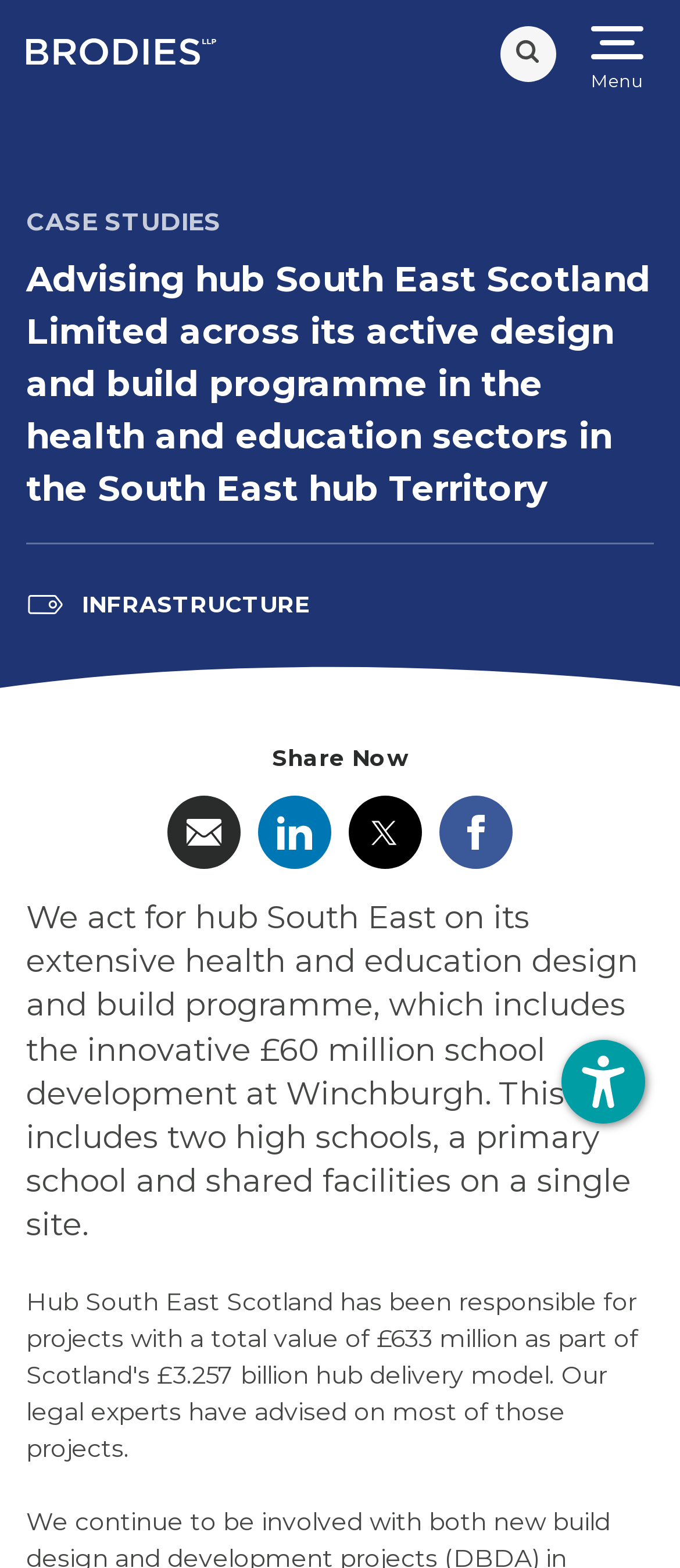What is the name of the law firm?
Can you provide a detailed and comprehensive answer to the question?

I inferred this answer by looking at the top-left corner of the webpage, where I found a link with the text 'Brodies homepage' and an image with the text 'Brodies'. This suggests that the law firm's name is Brodies LLP.